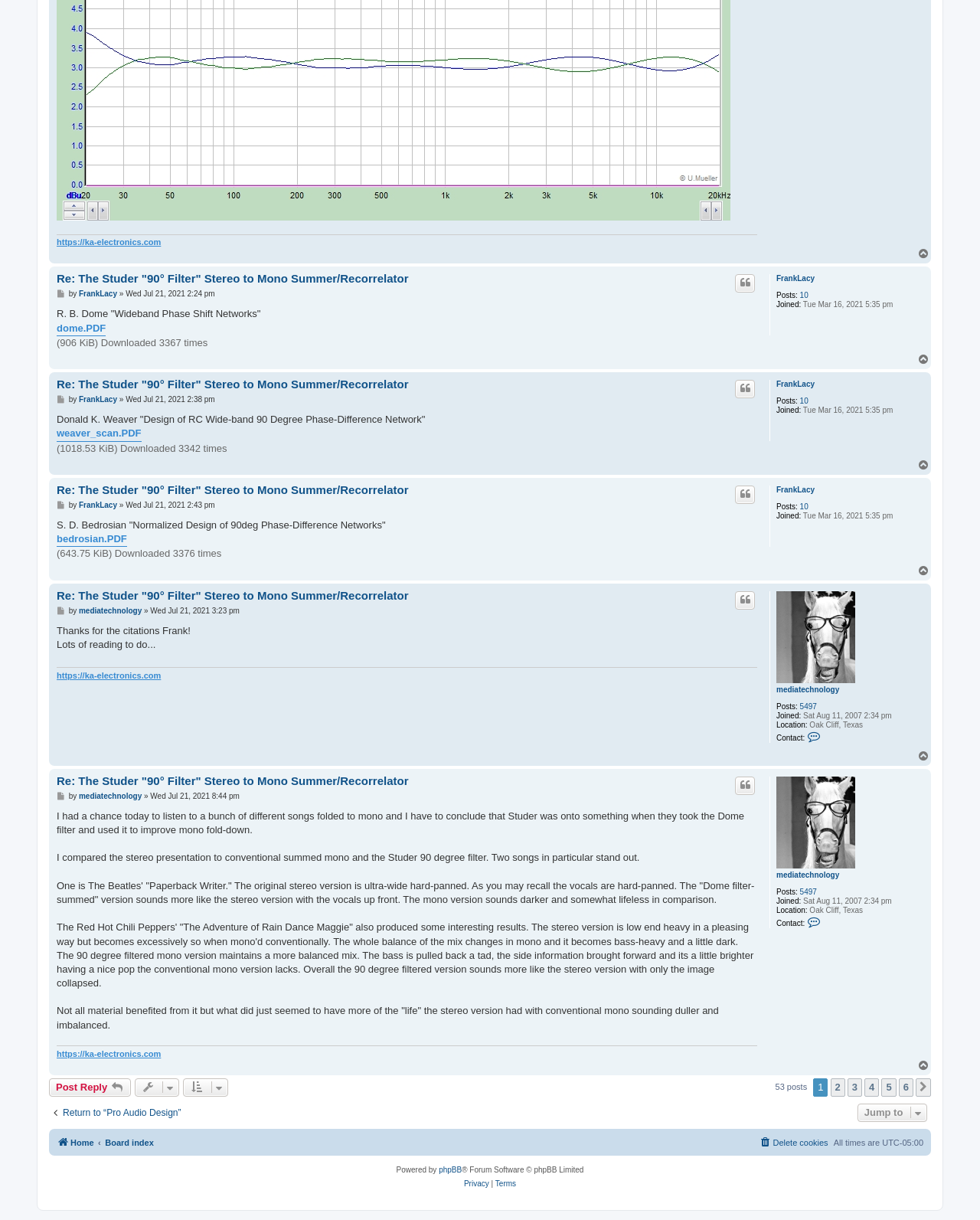How many posts does FrankLacy have?
Could you please answer the question thoroughly and with as much detail as possible?

By examining the webpage content, I found that FrankLacy has 10 posts, which is mentioned in the 'Posts:' section.